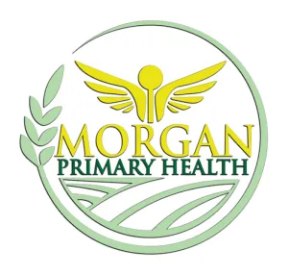What do the stylized leaves represent?
Based on the screenshot, provide a one-word or short-phrase response.

Holistic approach